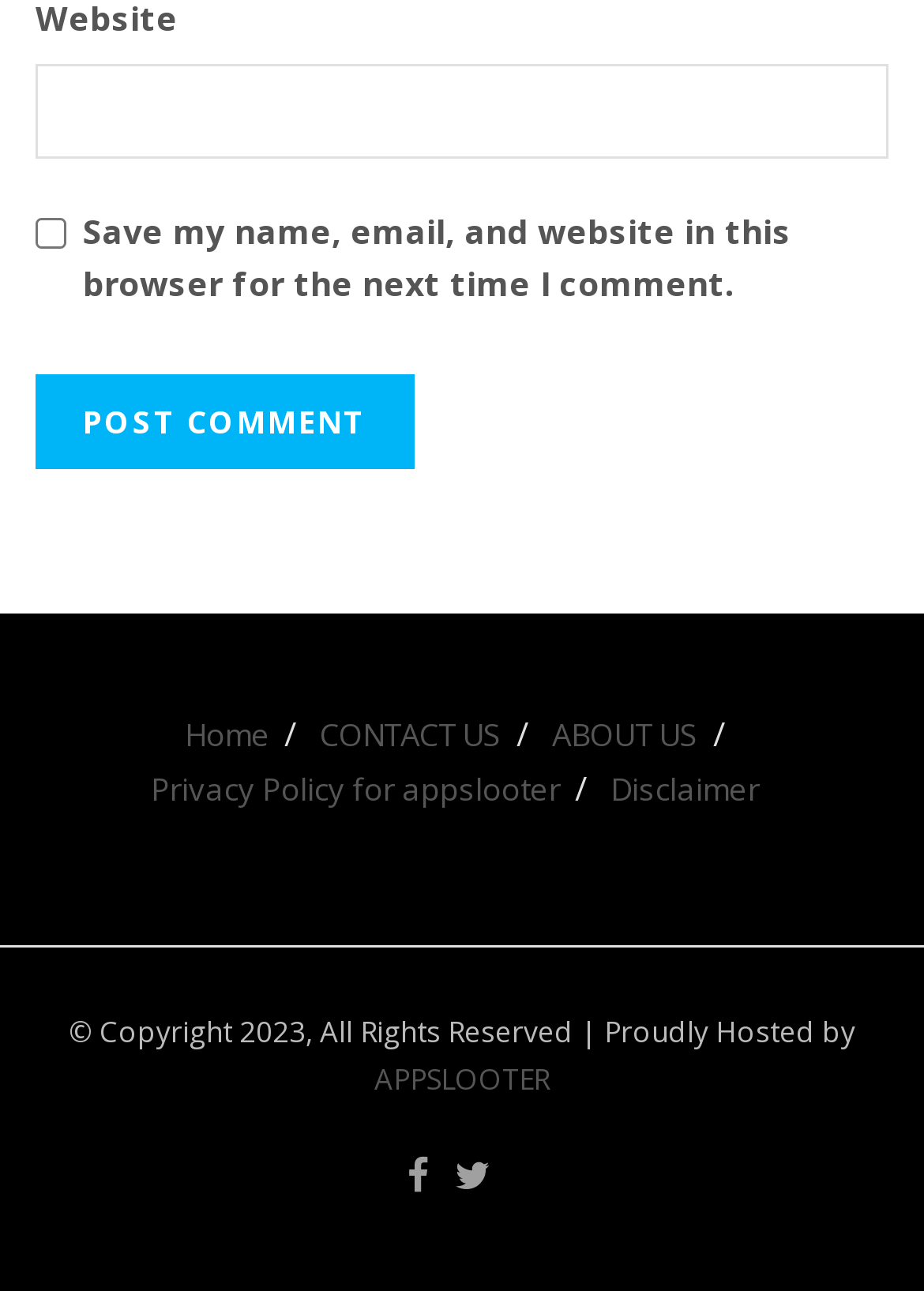Please identify the bounding box coordinates of where to click in order to follow the instruction: "Contact us".

[0.346, 0.553, 0.544, 0.586]